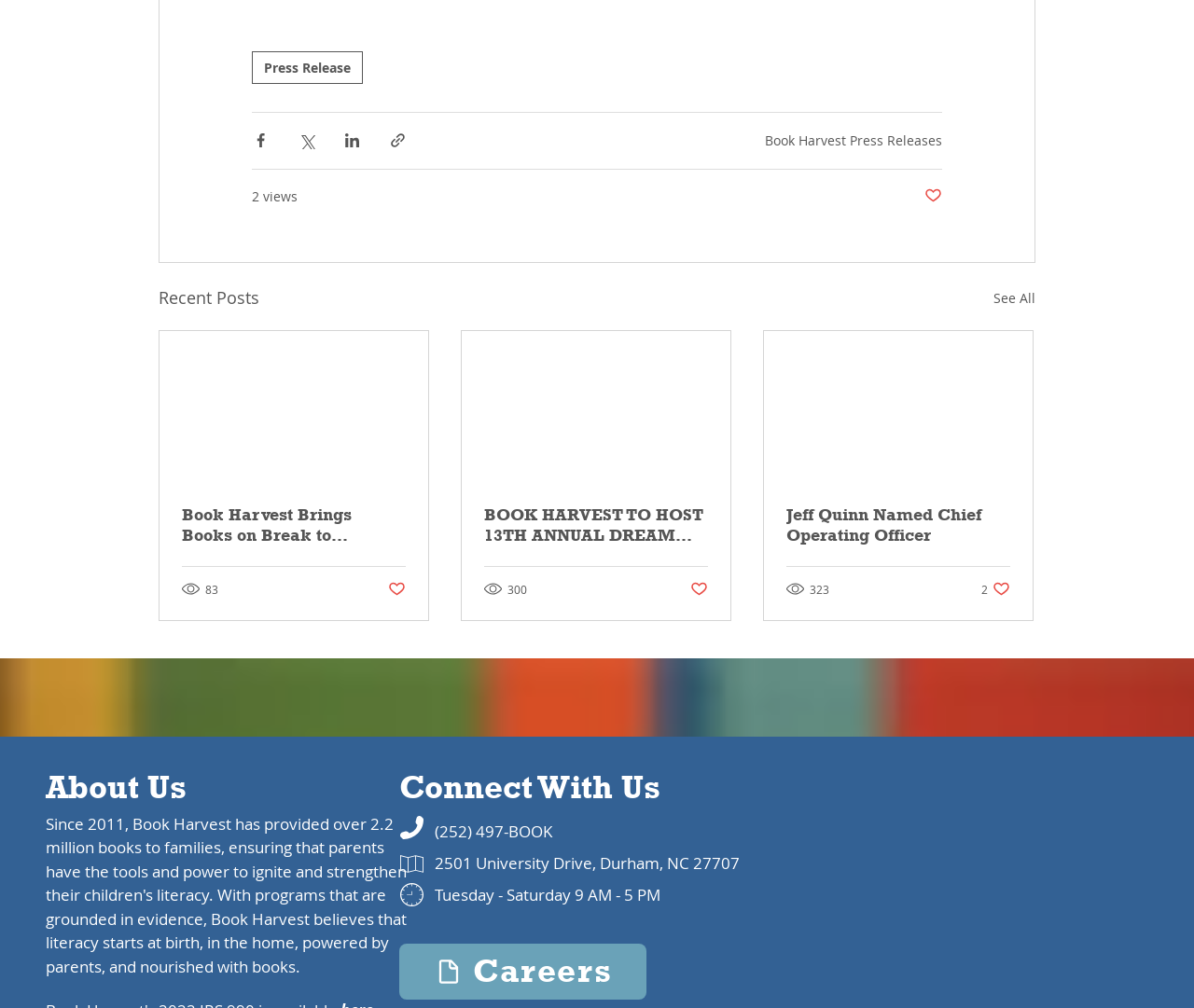Based on the image, please respond to the question with as much detail as possible:
What is the address of the organization?

The address of the organization can be found in the 'About Us' section, where it is listed as '2501 University Drive, Durham, NC 27707'.